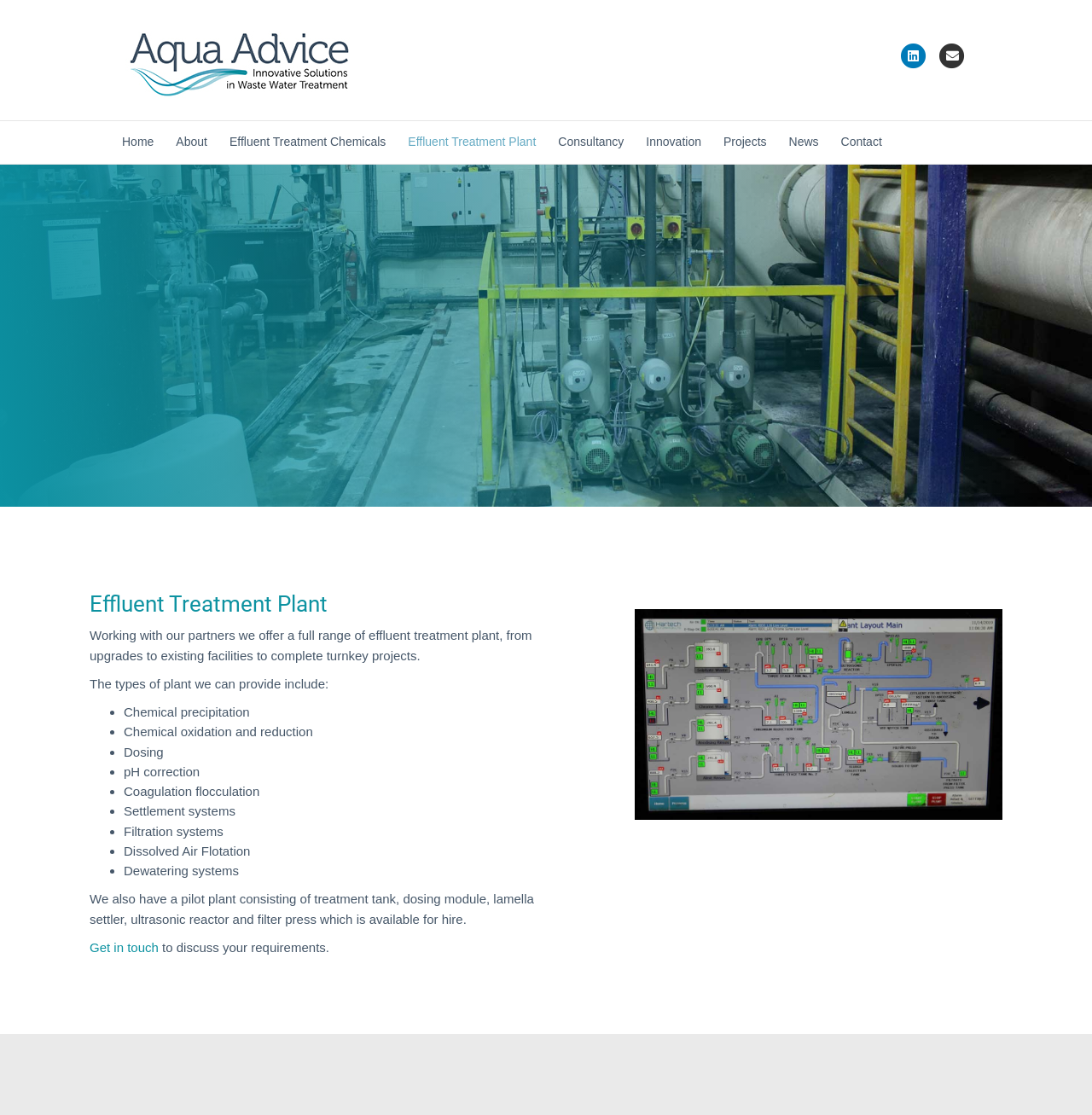What is the purpose of the link 'Get in touch'?
Could you answer the question with a detailed and thorough explanation?

The link 'Get in touch' is located below the description of the pilot plant and is intended to allow users to discuss their requirements with the company.